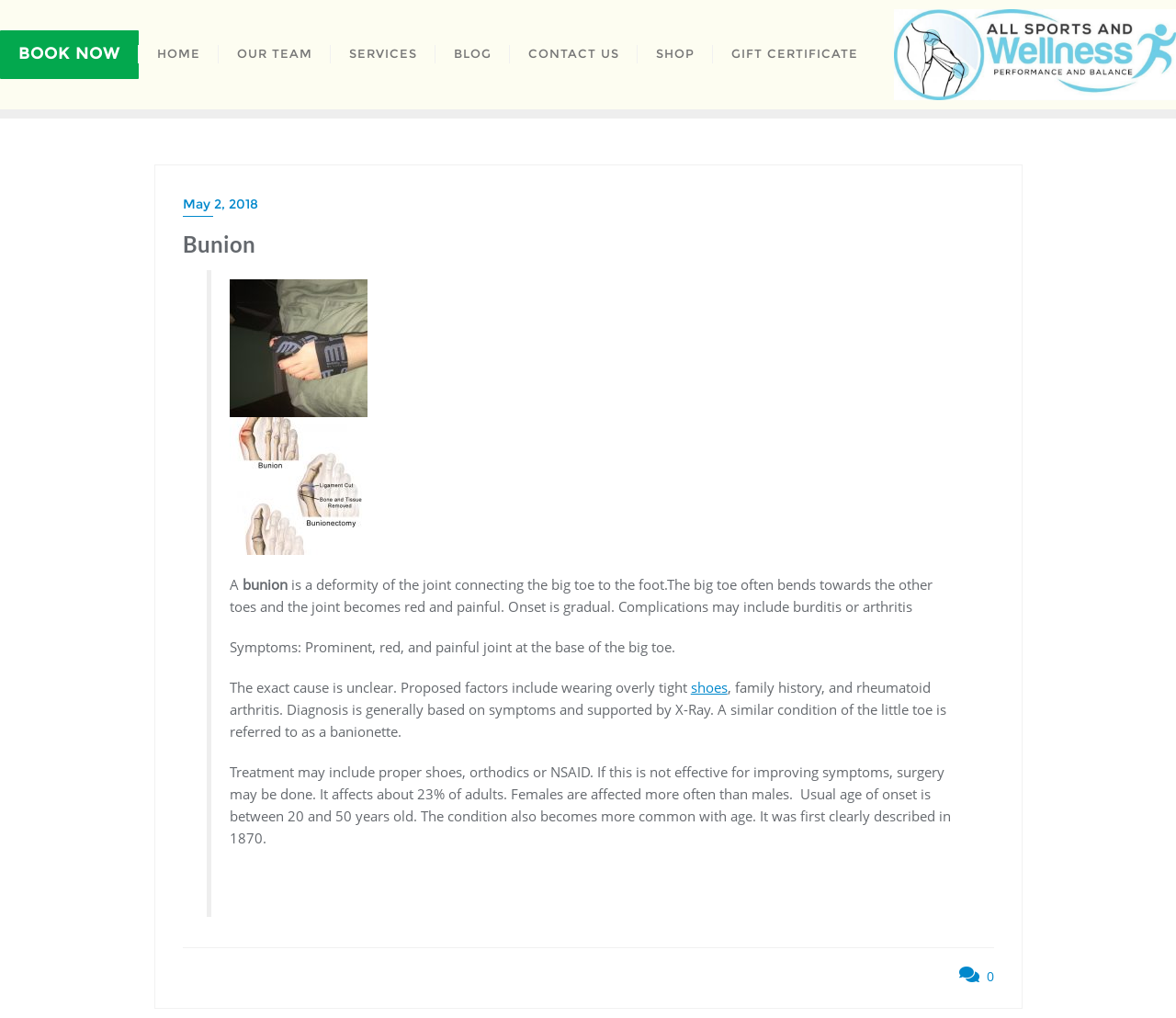Answer in one word or a short phrase: 
What is a bunion?

A deformity of the joint connecting the big toe to the foot